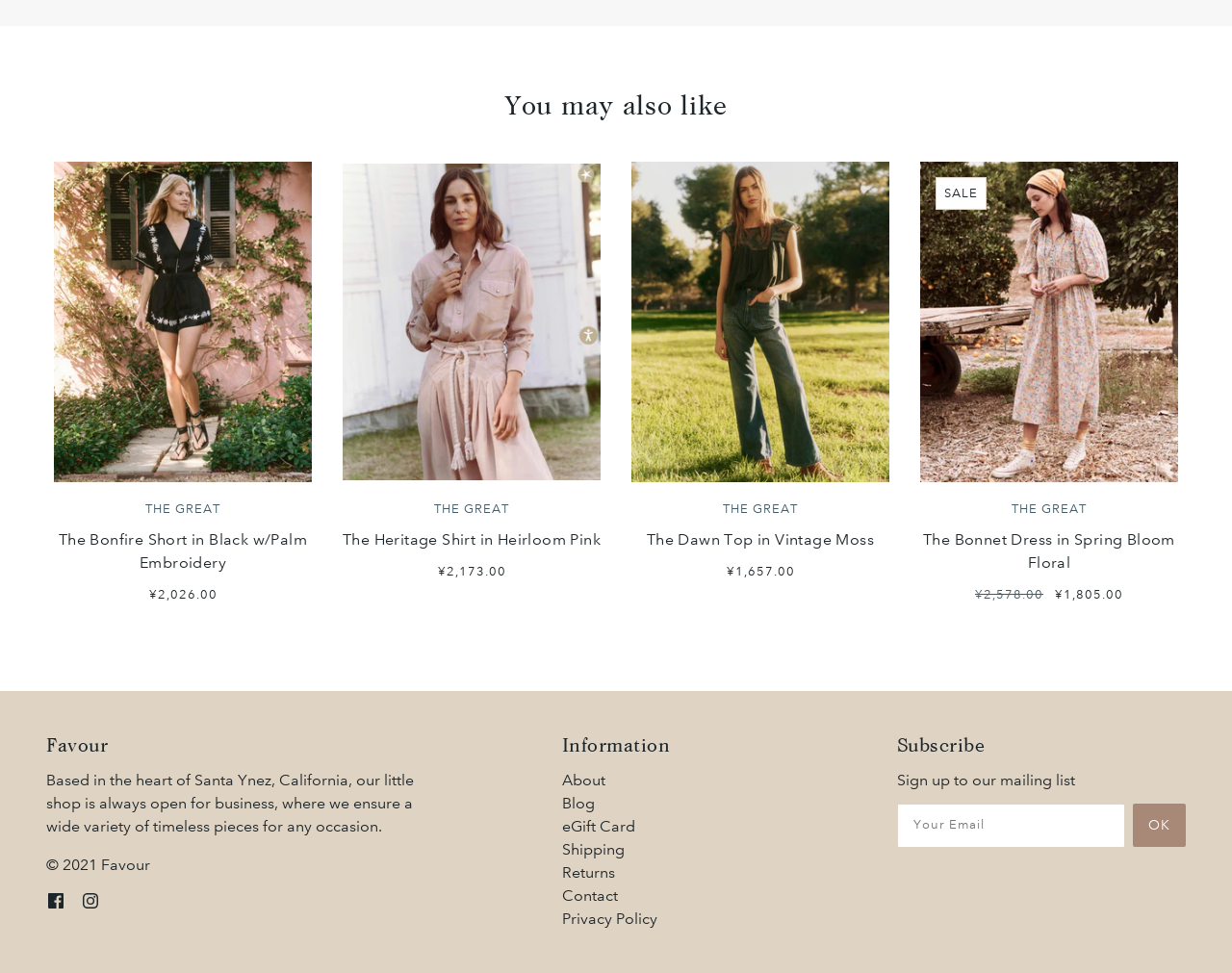Find the bounding box coordinates for the element described here: "Blog".

[0.456, 0.816, 0.483, 0.834]